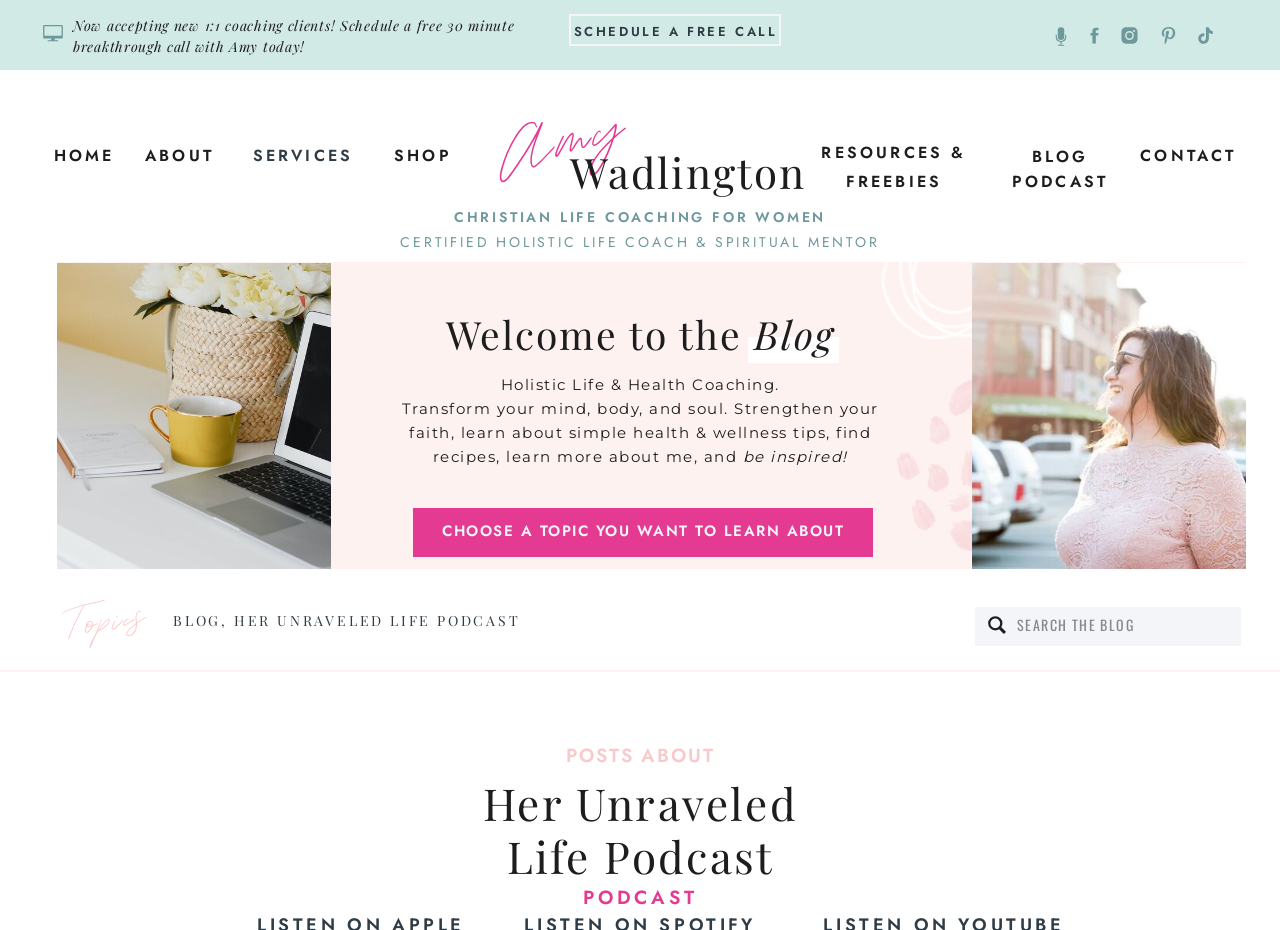Determine the bounding box coordinates for the area you should click to complete the following instruction: "Search for a topic".

[0.795, 0.658, 0.964, 0.685]